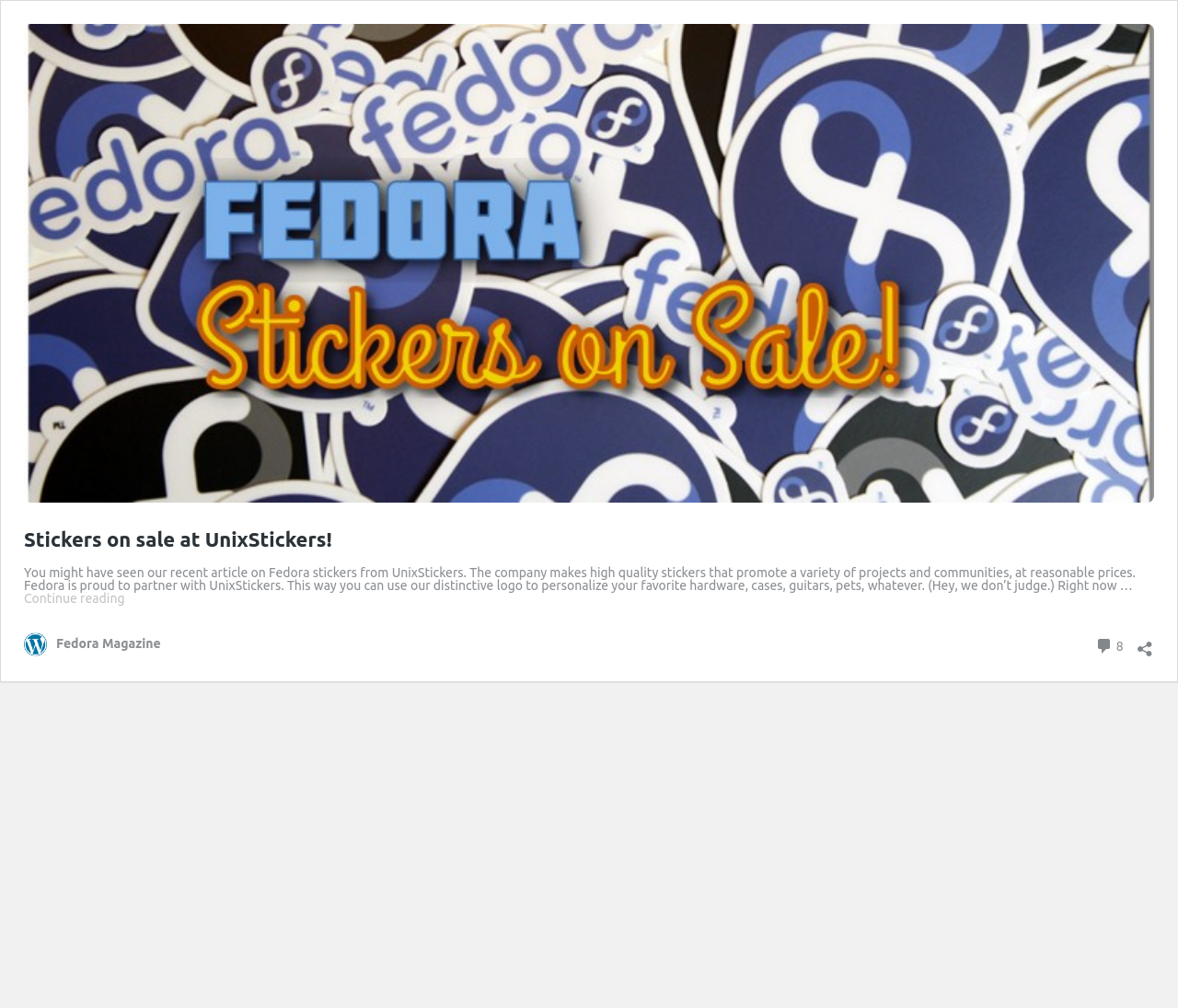Provide a comprehensive description of the webpage.

The webpage is about Fedora stickers from UnixStickers, with a promotional sale. At the top, there is a prominent link "Stickers on sale!" accompanied by an image with the same text. Below this, there is another link "Stickers on sale at UnixStickers!".

Following this, there is a block of text that explains the partnership between Fedora and UnixStickers, allowing users to personalize their hardware and other items with the Fedora logo. The text also mentions that the stickers are of high quality and reasonably priced.

At the end of the text, there is a link to "Continue reading Stickers on sale at UnixStickers!". Below this, there is a layout table with several elements. On the left, there is a link to "Fedora Magazine", while on the right, there are two elements: a link to "8 Comments" and a button to "Open sharing dialog".